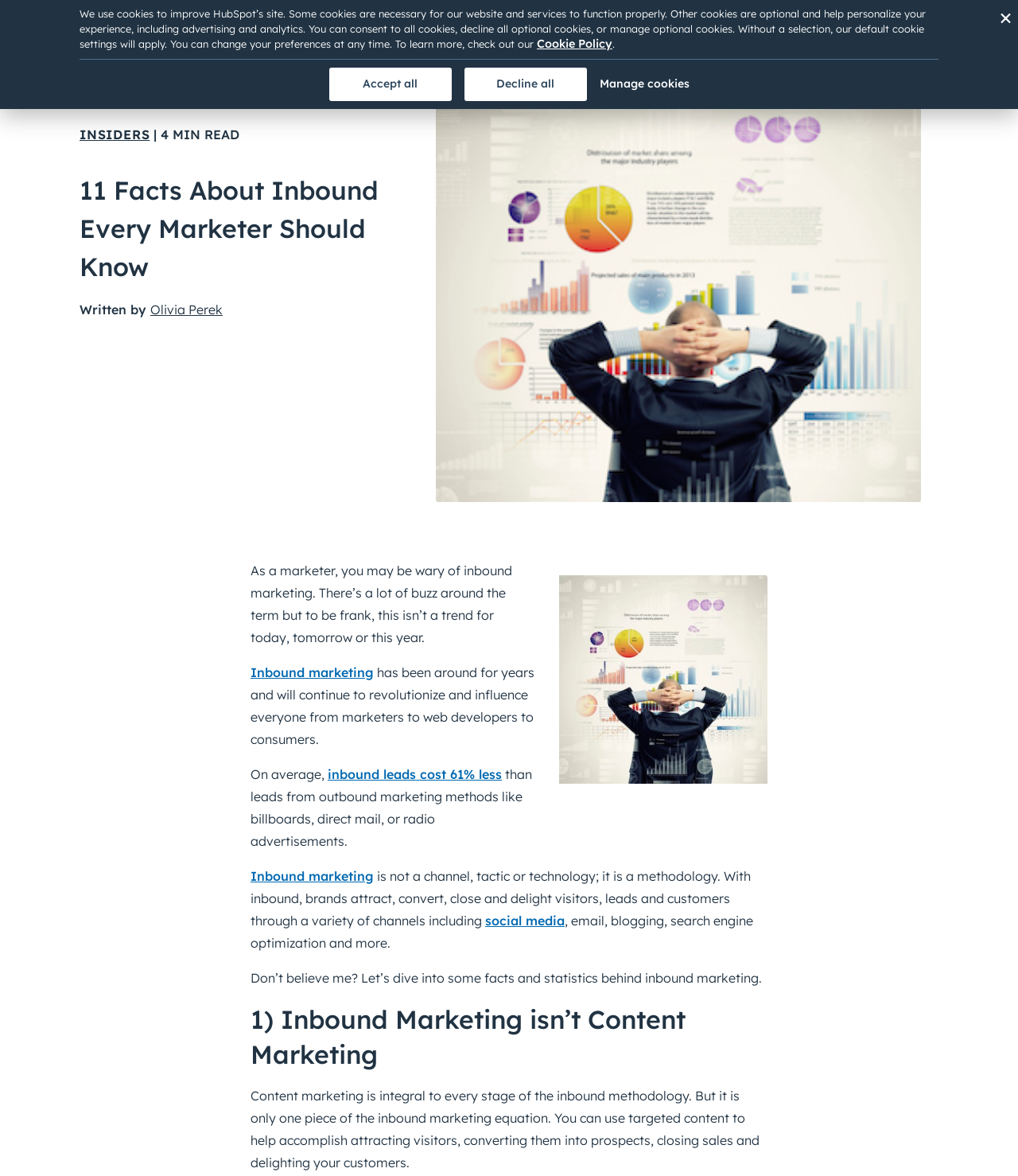Please identify and generate the text content of the webpage's main heading.

11 Facts About Inbound Every Marketer Should Know